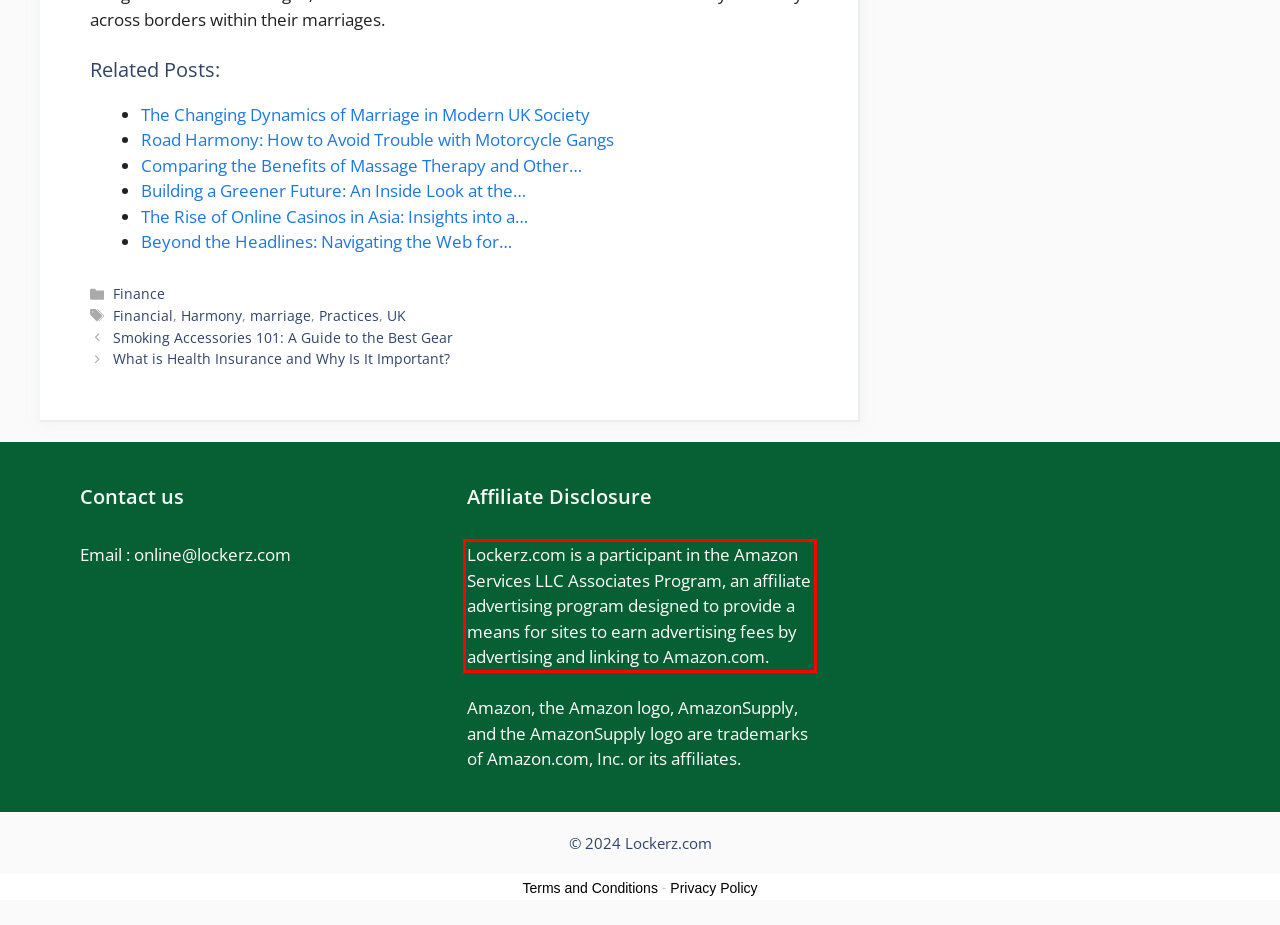You have a webpage screenshot with a red rectangle surrounding a UI element. Extract the text content from within this red bounding box.

Lockerz.com is a participant in the Amazon Services LLC Associates Program, an affiliate advertising program designed to provide a means for sites to earn advertising fees by advertising and linking to Amazon.com.